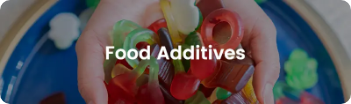What is the purpose of the visual?
Using the visual information, respond with a single word or phrase.

To attract and inform